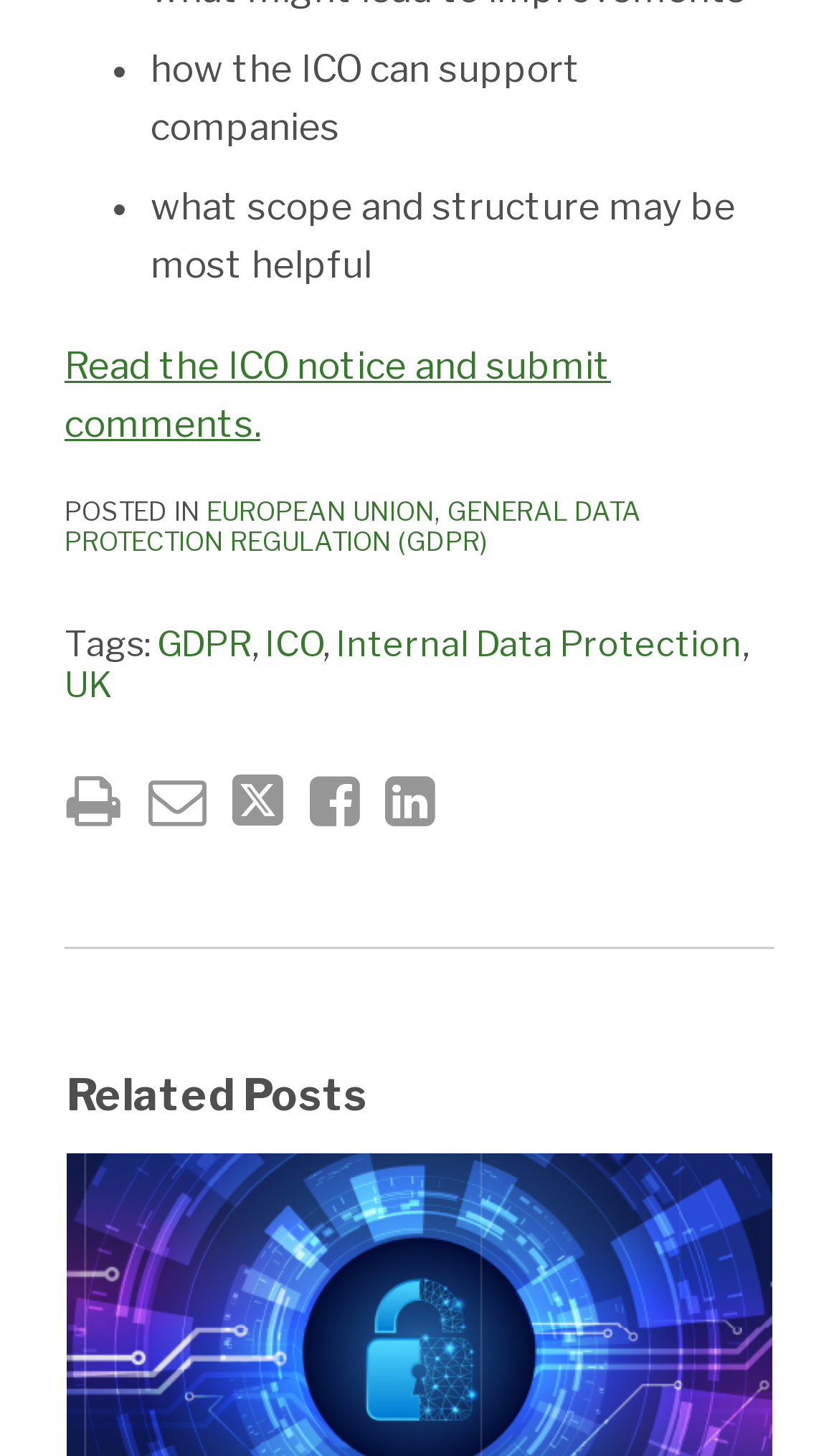Using the description "ICO", locate and provide the bounding box of the UI element.

[0.315, 0.428, 0.385, 0.456]